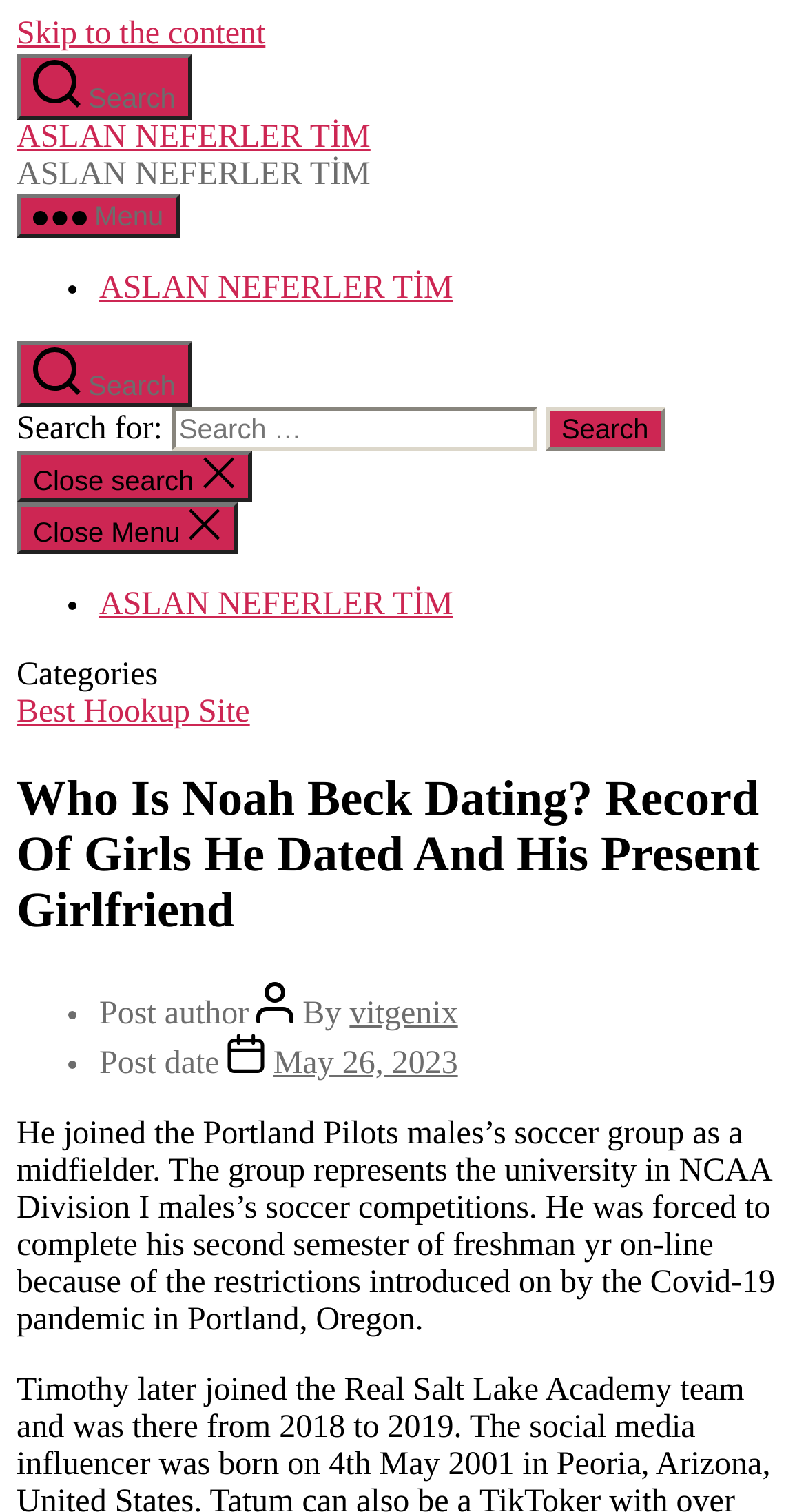Please identify and generate the text content of the webpage's main heading.

Who Is Noah Beck Dating? Record Of Girls He Dated And His Present Girlfriend